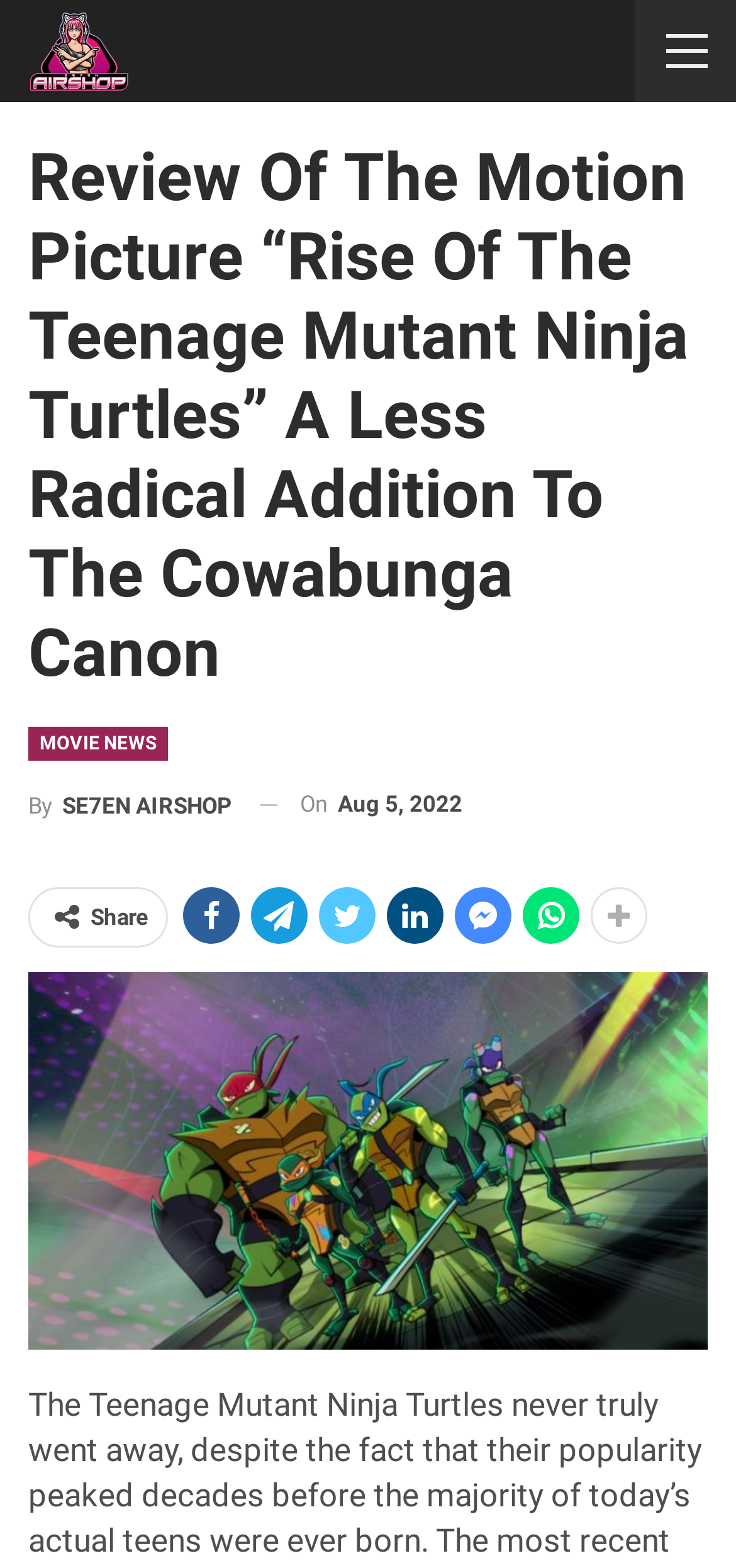From the details in the image, provide a thorough response to the question: Who is the author of the review?

The question can be answered by looking at the link element which contains the text 'By SE7EN AIRSHOP'.